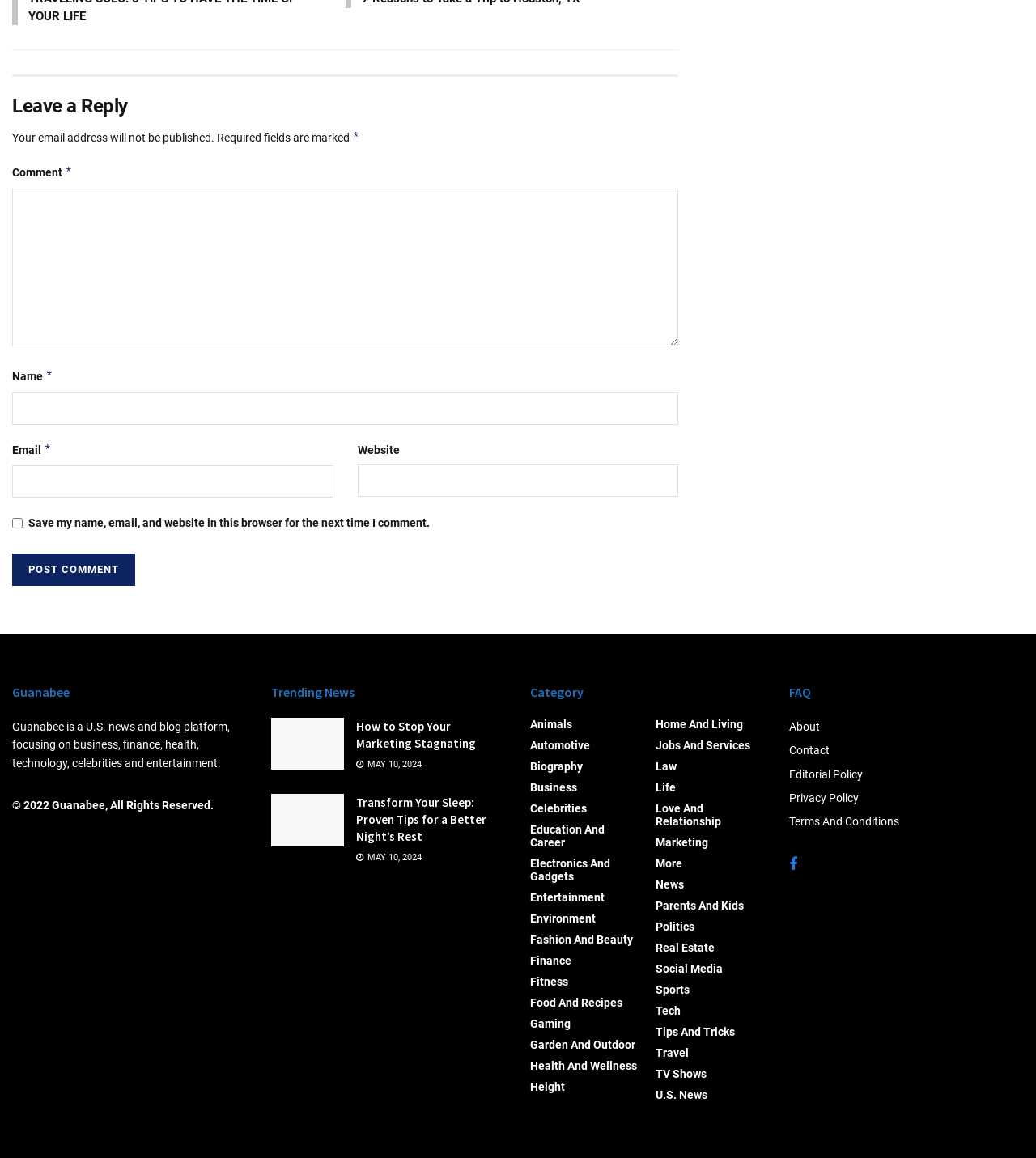Locate the bounding box coordinates of the area where you should click to accomplish the instruction: "Read the article 'How to Stop Your Marketing Stagnating'".

[0.262, 0.622, 0.332, 0.667]